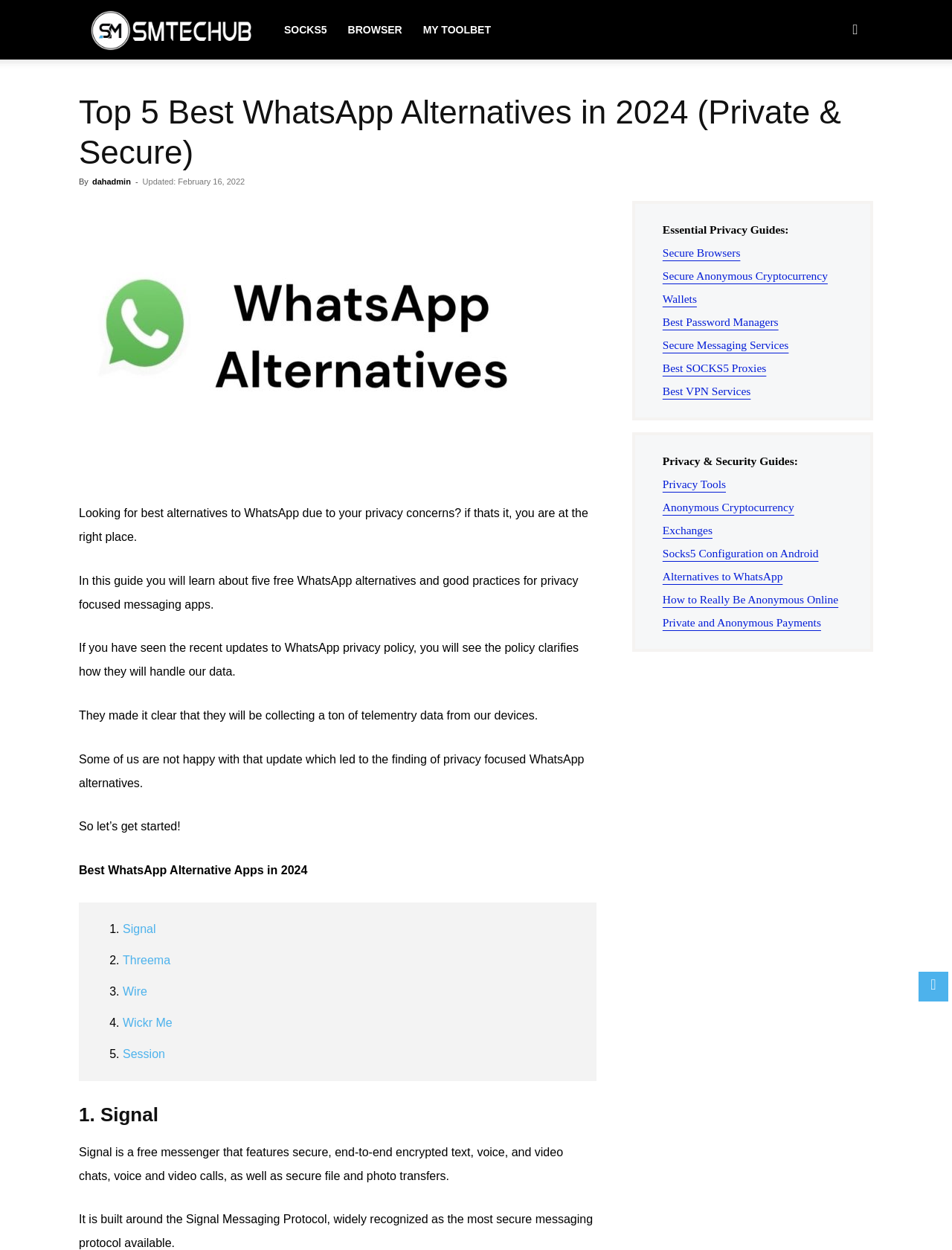How many WhatsApp alternative apps are listed?
Please give a detailed and elaborate explanation in response to the question.

The webpage lists five WhatsApp alternative apps, which are Signal, Threema, Wire, Wickr Me, and Session. These apps are listed with their features and descriptions.